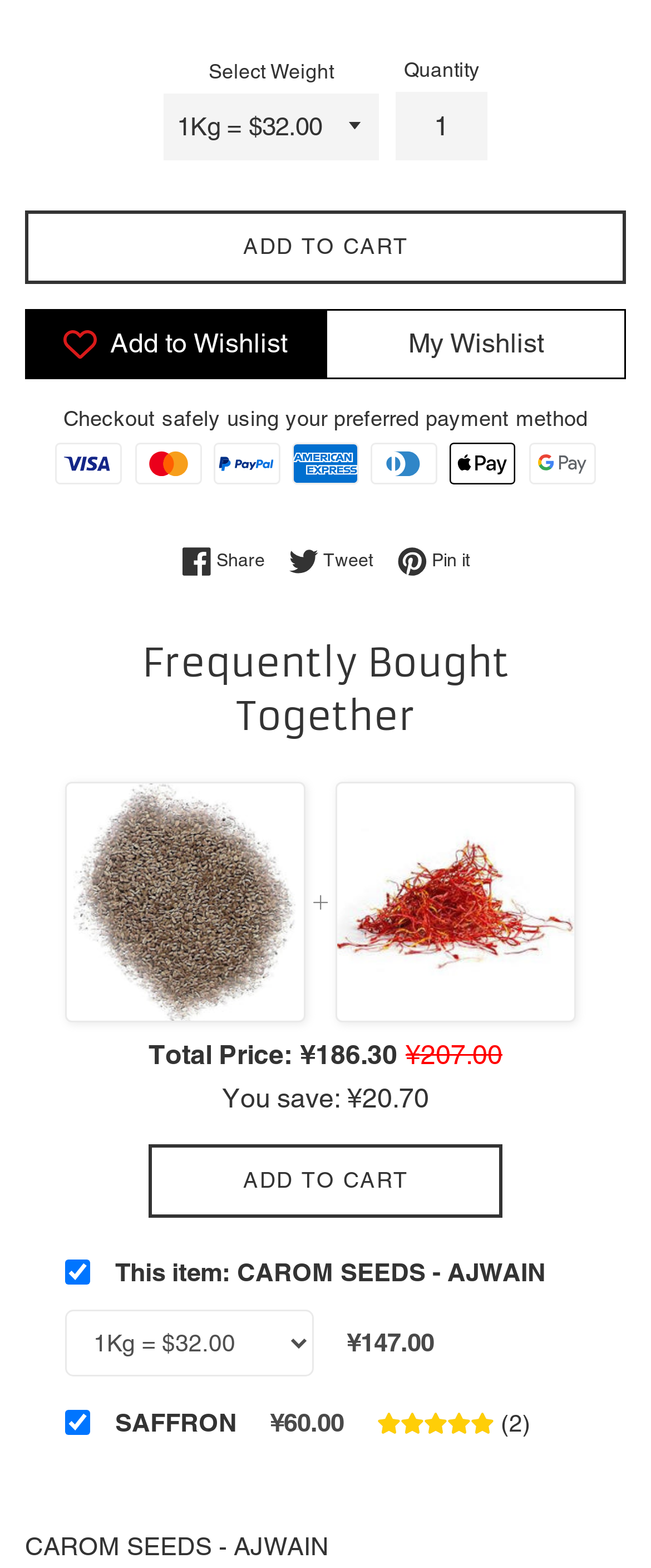Bounding box coordinates should be in the format (top-left x, top-left y, bottom-right x, bottom-right y) and all values should be floating point numbers between 0 and 1. Determine the bounding box coordinate for the UI element described as: title="SAFFRON"

[0.515, 0.499, 0.884, 0.652]